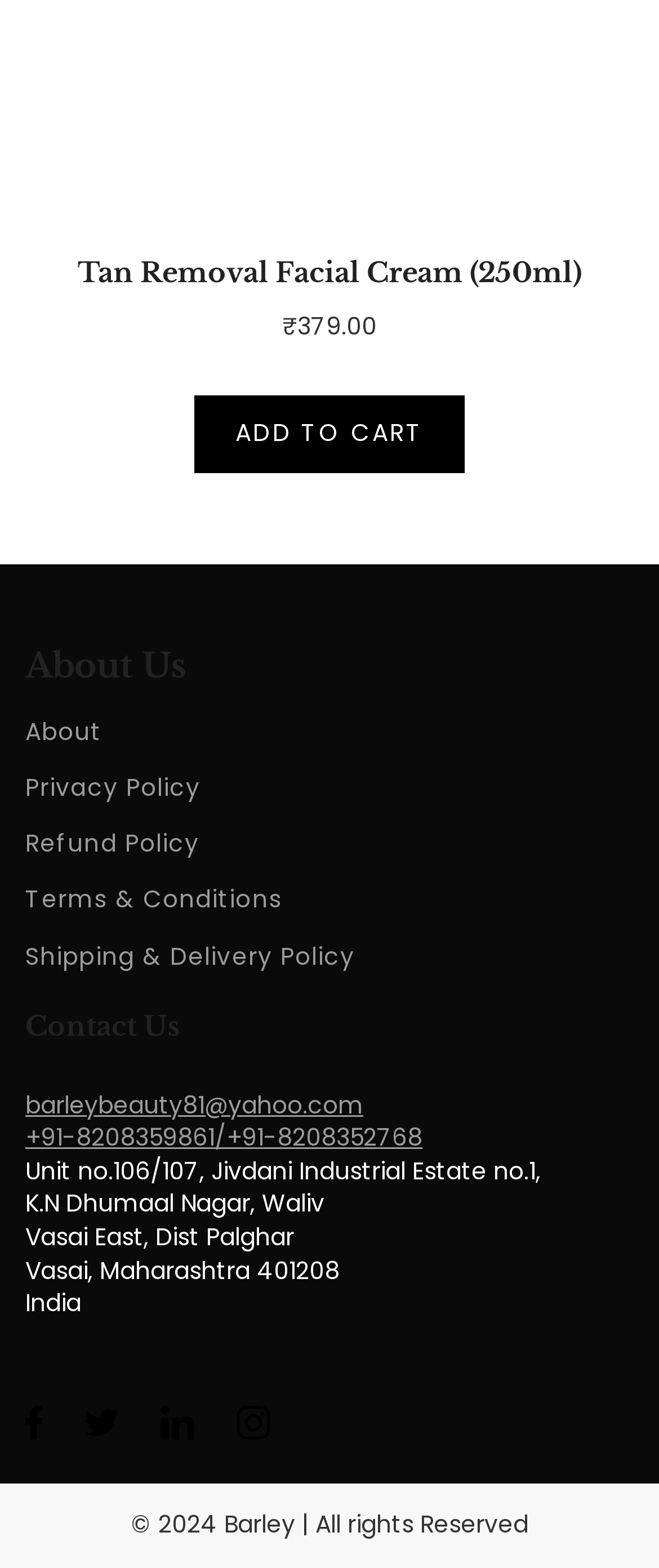Please provide the bounding box coordinates for the element that needs to be clicked to perform the following instruction: "Learn about us". The coordinates should be given as four float numbers between 0 and 1, i.e., [left, top, right, bottom].

[0.038, 0.409, 0.962, 0.439]